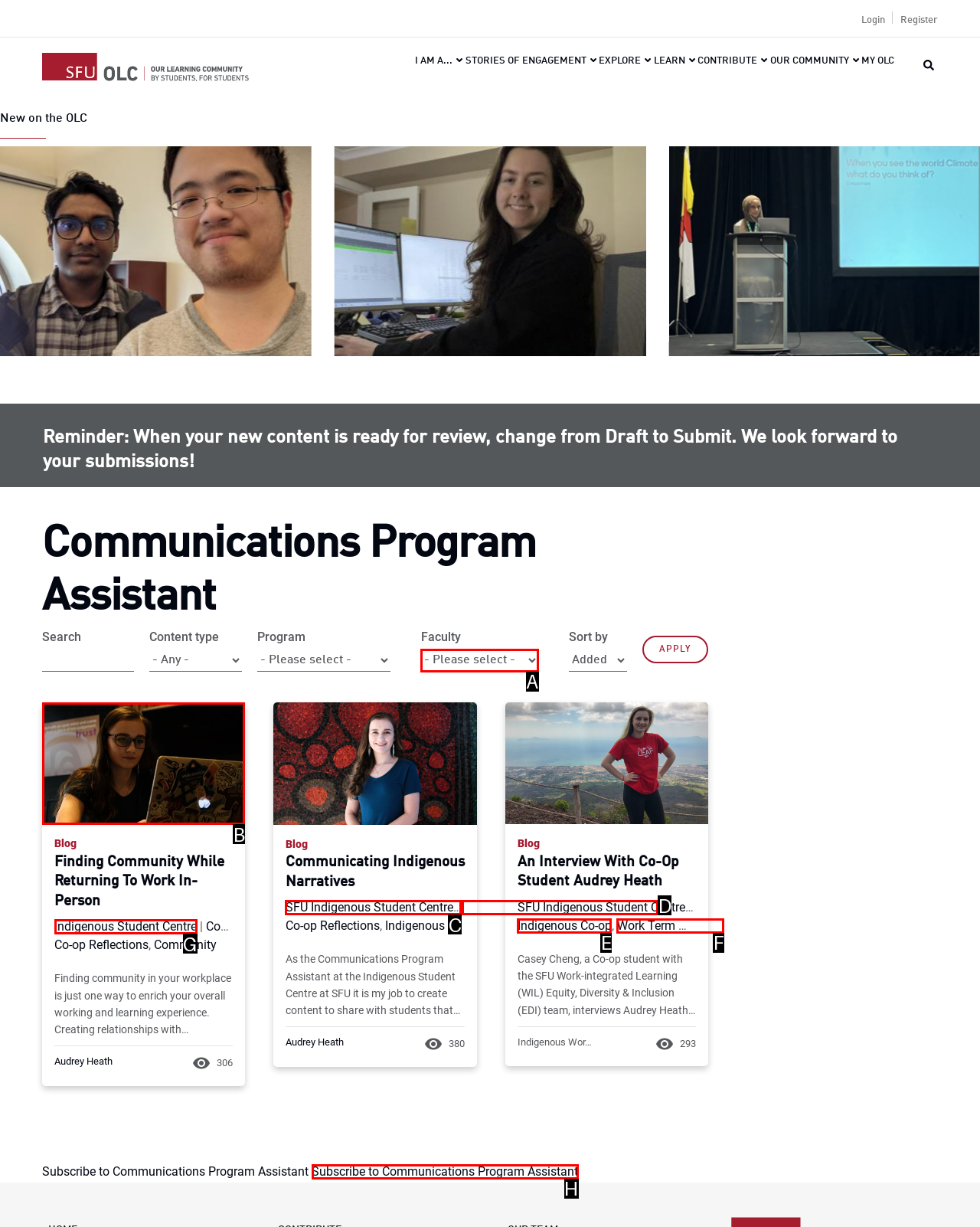Pinpoint the HTML element that fits the description: Indigenous Student Centre
Answer by providing the letter of the correct option.

G